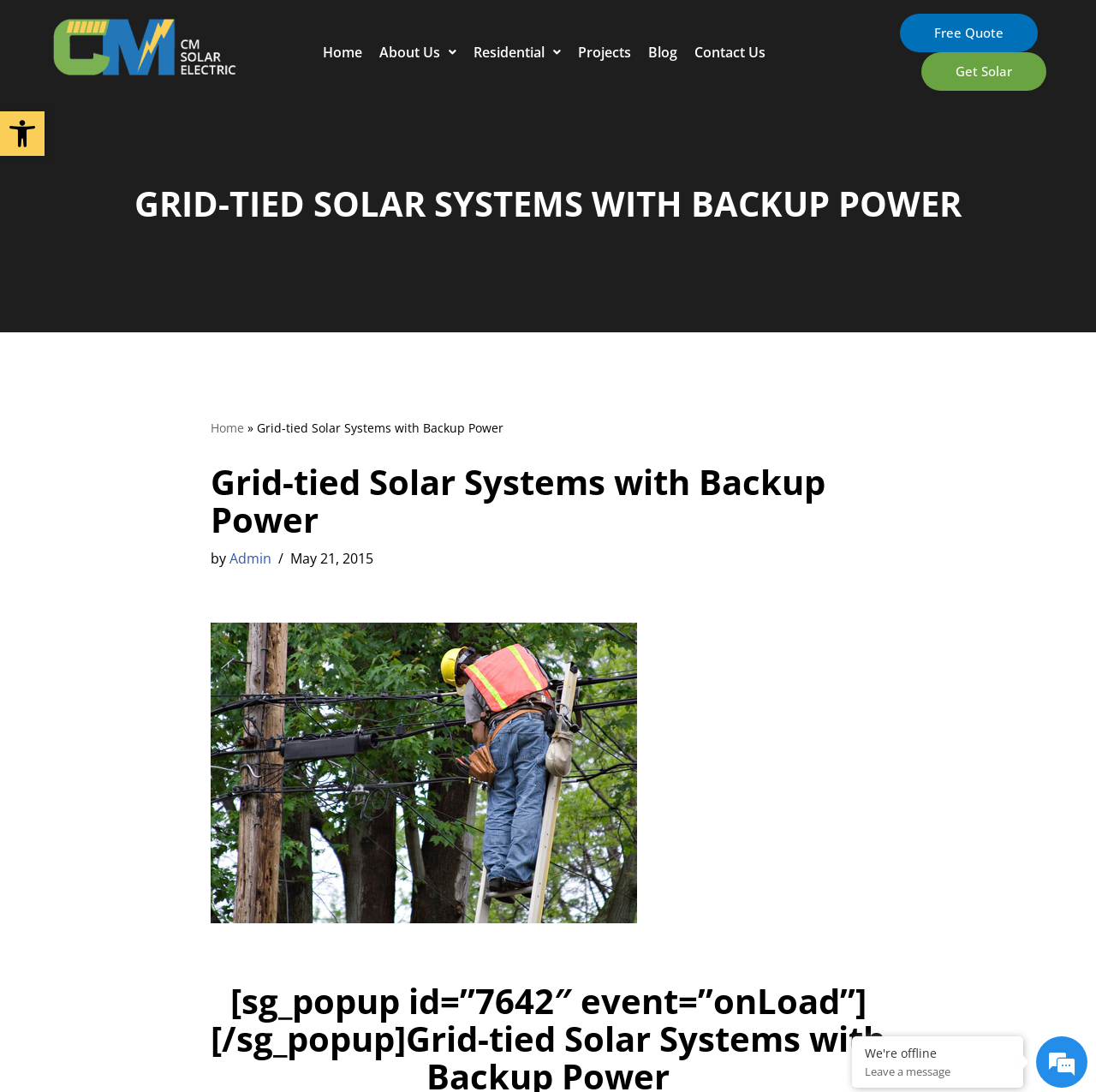Please specify the bounding box coordinates of the clickable section necessary to execute the following command: "Open accessibility tools".

[0.0, 0.102, 0.041, 0.143]